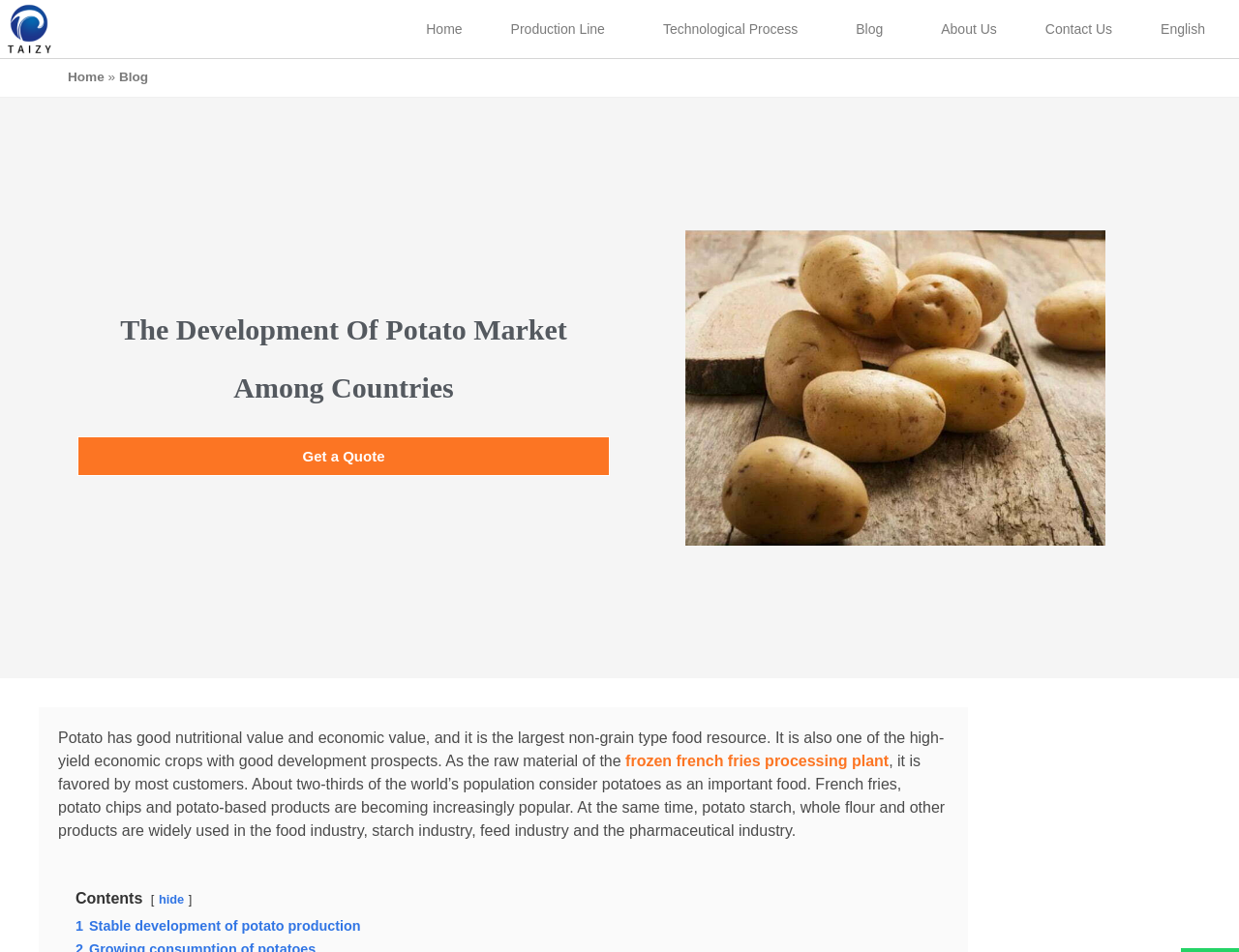Locate the bounding box coordinates of the element I should click to achieve the following instruction: "Learn about frozen french fries processing plant".

[0.505, 0.791, 0.717, 0.808]